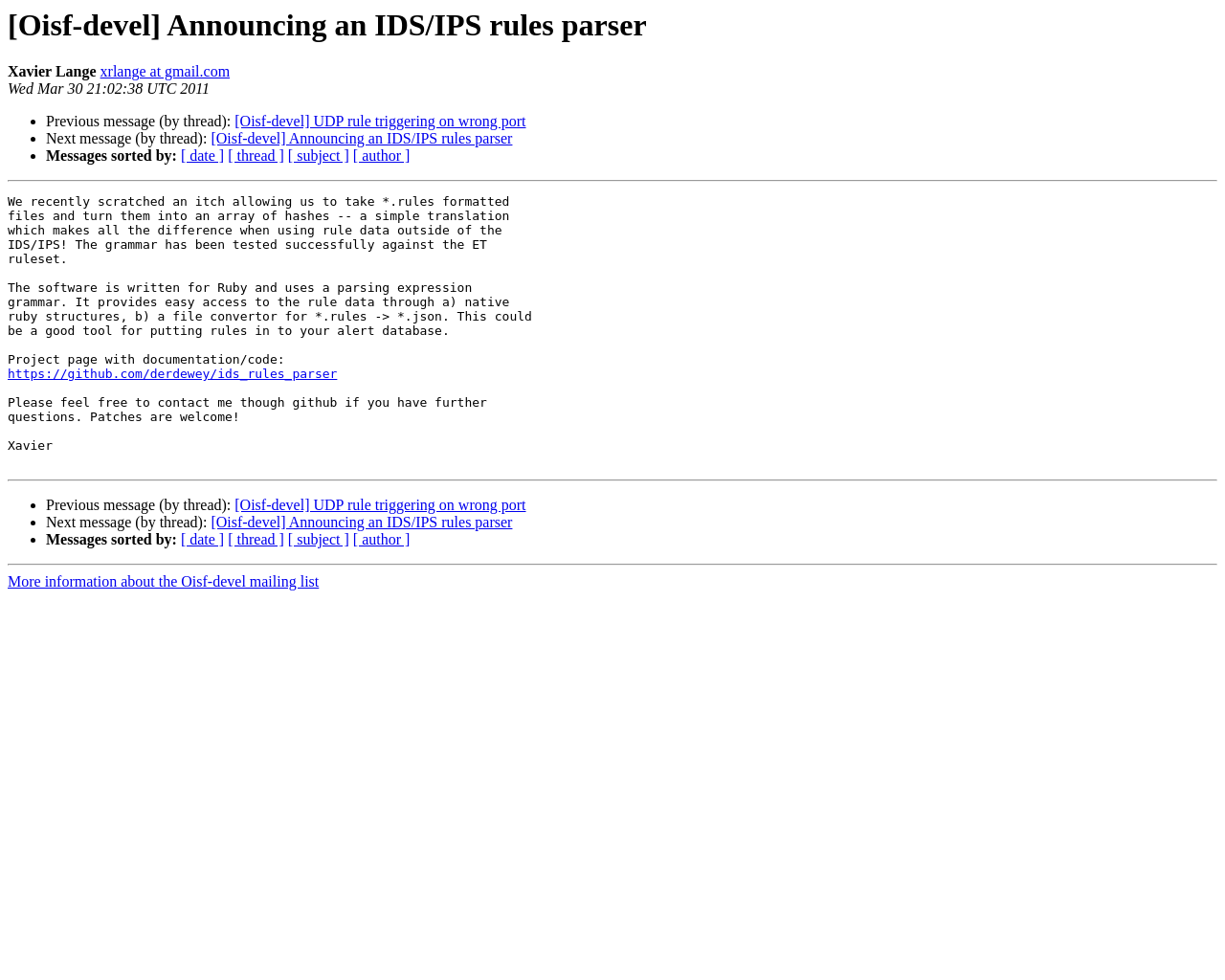What is the name of the mailing list?
Please ensure your answer to the question is detailed and covers all necessary aspects.

The name of the mailing list is Oisf-devel, which is mentioned in the static text at the top of the webpage and also in the link 'More information about the Oisf-devel mailing list' at the bottom of the webpage.